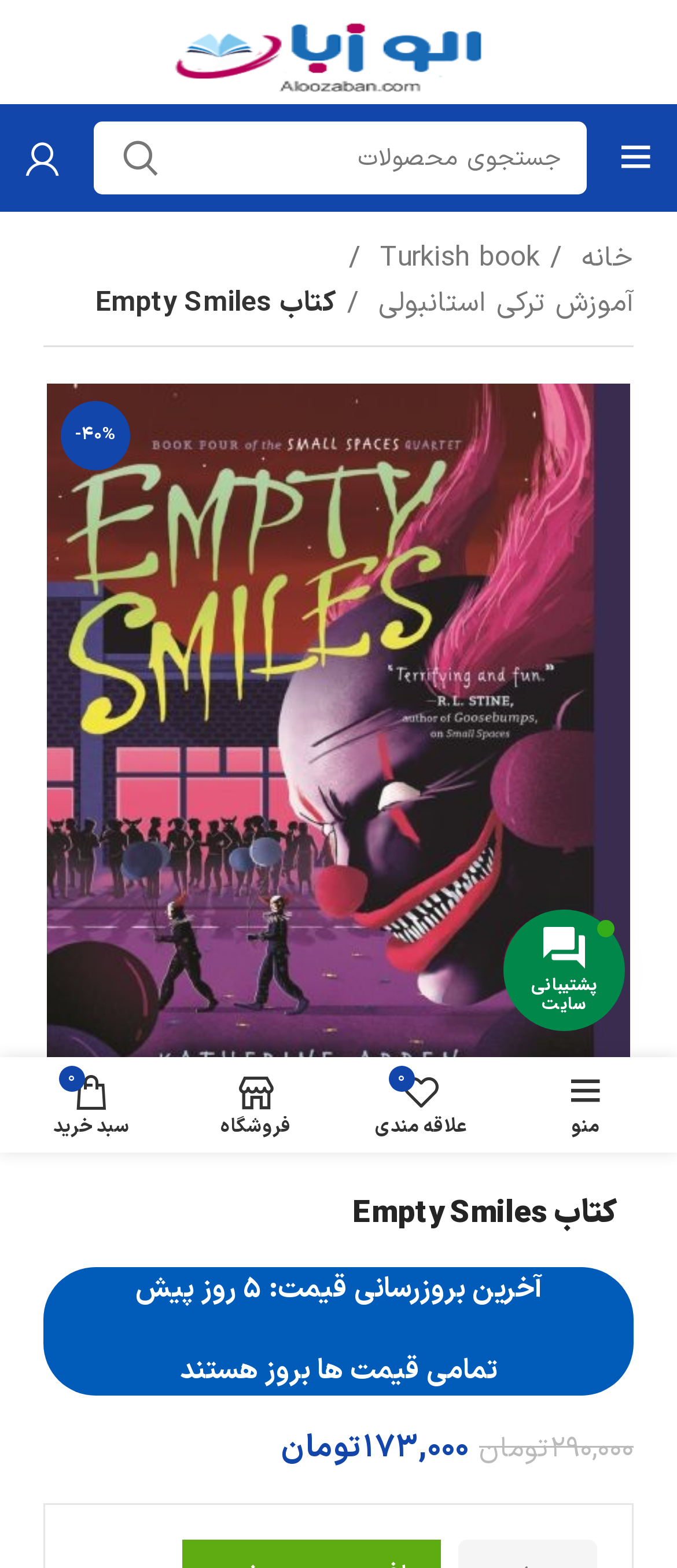Please determine the bounding box coordinates of the area that needs to be clicked to complete this task: 'go to home page'. The coordinates must be four float numbers between 0 and 1, formatted as [left, top, right, bottom].

[0.813, 0.152, 0.936, 0.18]